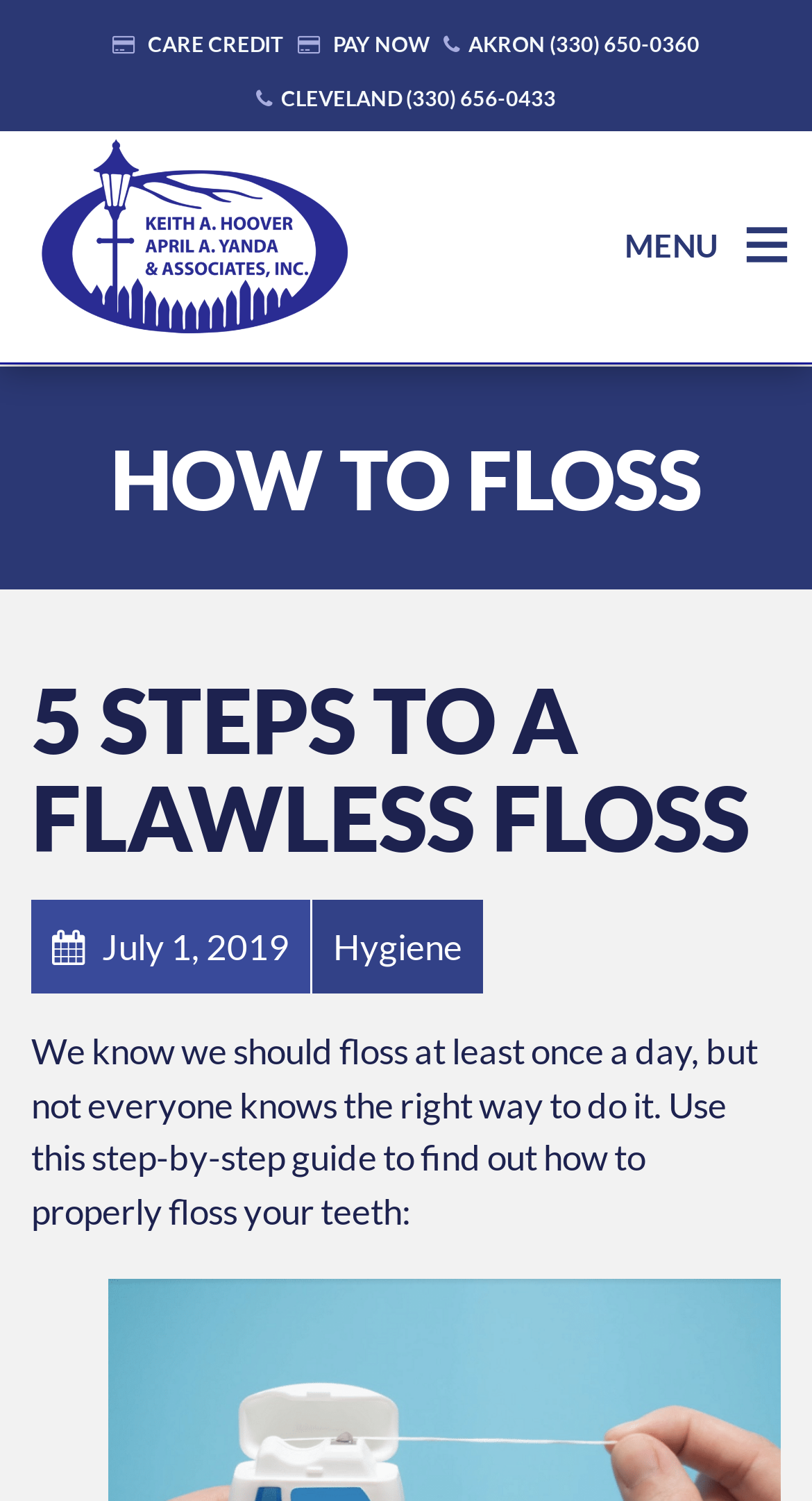Please determine the heading text of this webpage.

HOW TO FLOSS